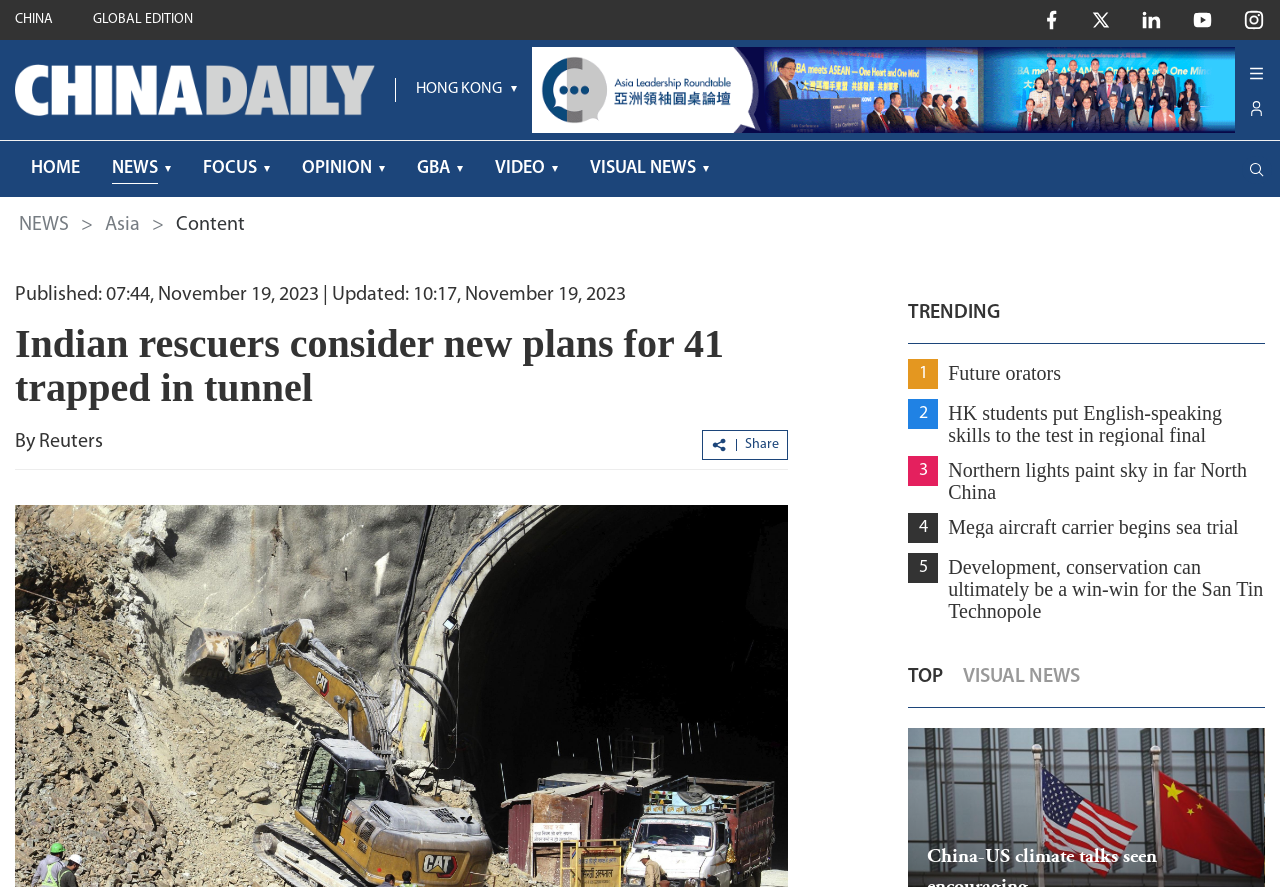Given the element description VIDEO, predict the bounding box coordinates for the UI element in the webpage screenshot. The format should be (top-left x, top-left y, bottom-right x, bottom-right y), and the values should be between 0 and 1.

[0.387, 0.179, 0.426, 0.201]